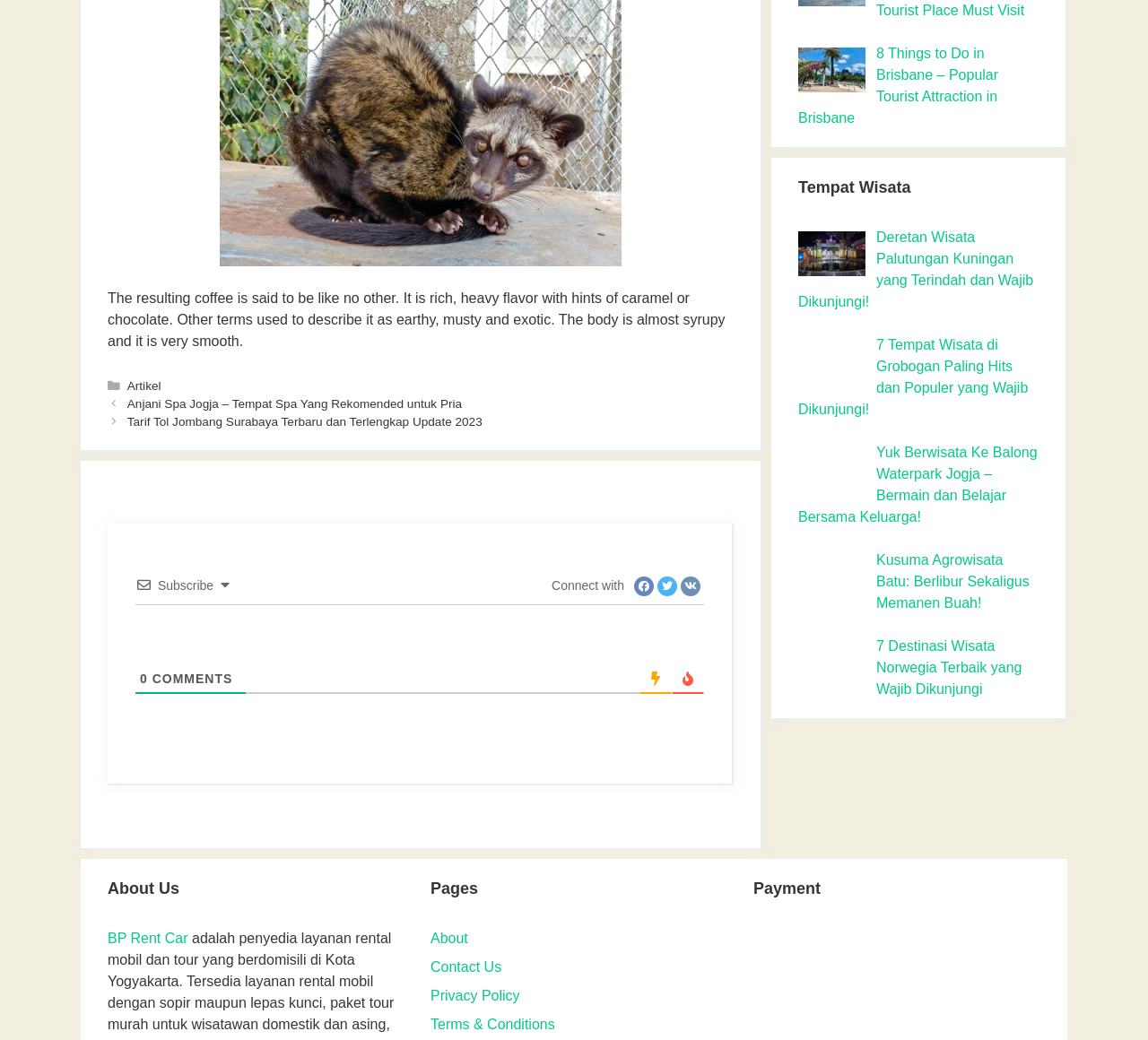Locate the bounding box coordinates of the UI element described by: "Terms & Conditions". The bounding box coordinates should consist of four float numbers between 0 and 1, i.e., [left, top, right, bottom].

[0.375, 0.977, 0.483, 0.992]